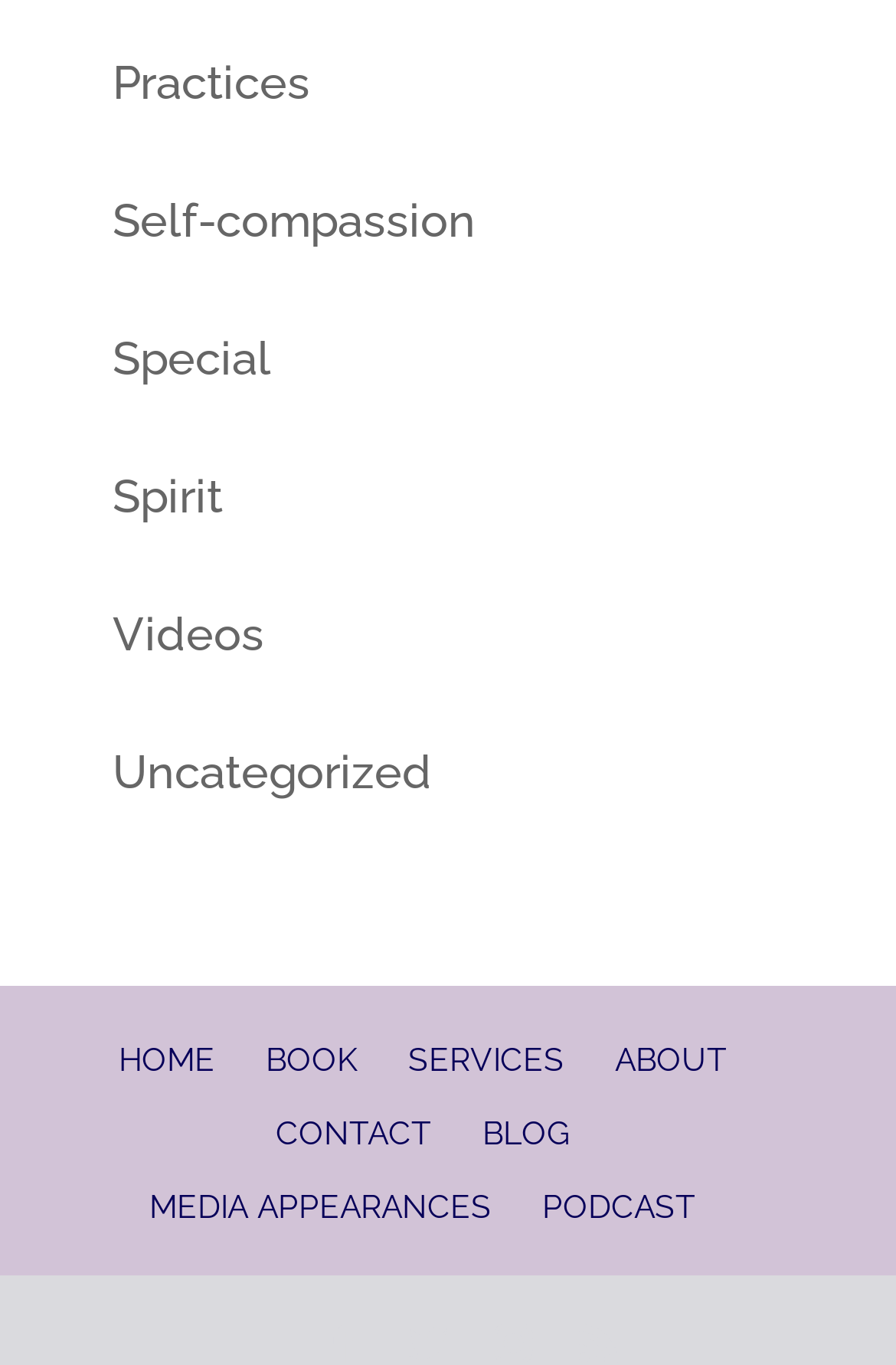Please specify the bounding box coordinates of the clickable region to carry out the following instruction: "go to practices page". The coordinates should be four float numbers between 0 and 1, in the format [left, top, right, bottom].

[0.126, 0.041, 0.346, 0.081]